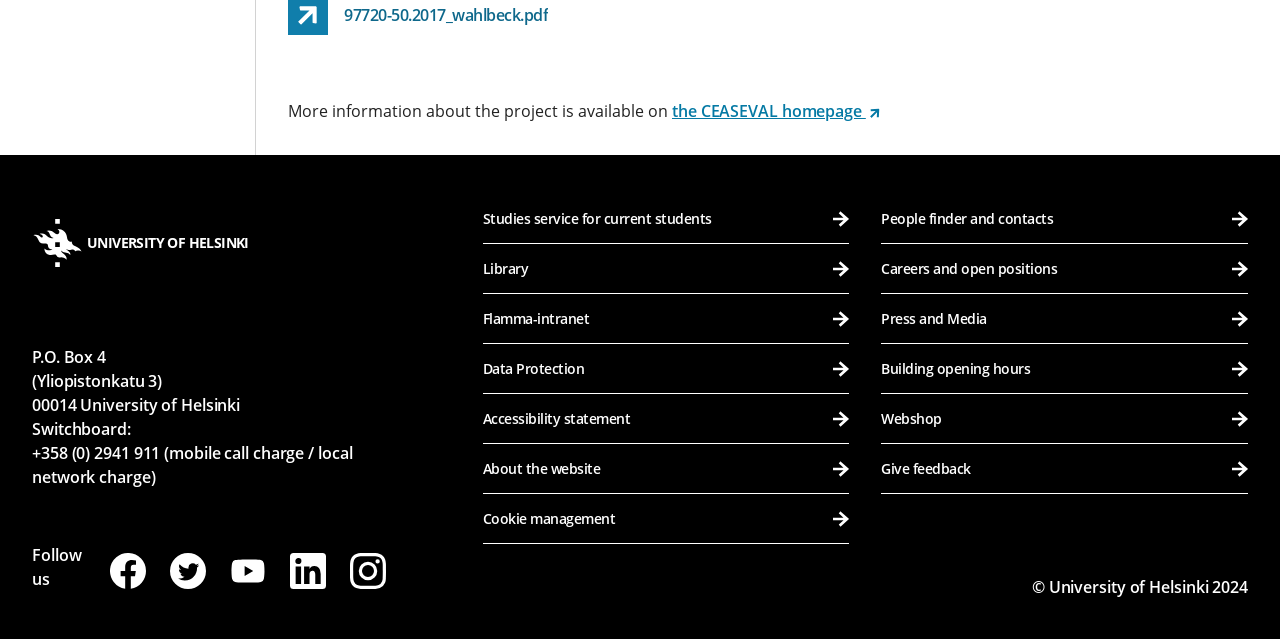How many links are available in the 'Studies service for current students' section?
Please provide a comprehensive answer based on the information in the image.

The number of links can be found by counting the link 'Studies service for current students' with bounding box coordinates [0.377, 0.305, 0.664, 0.382].